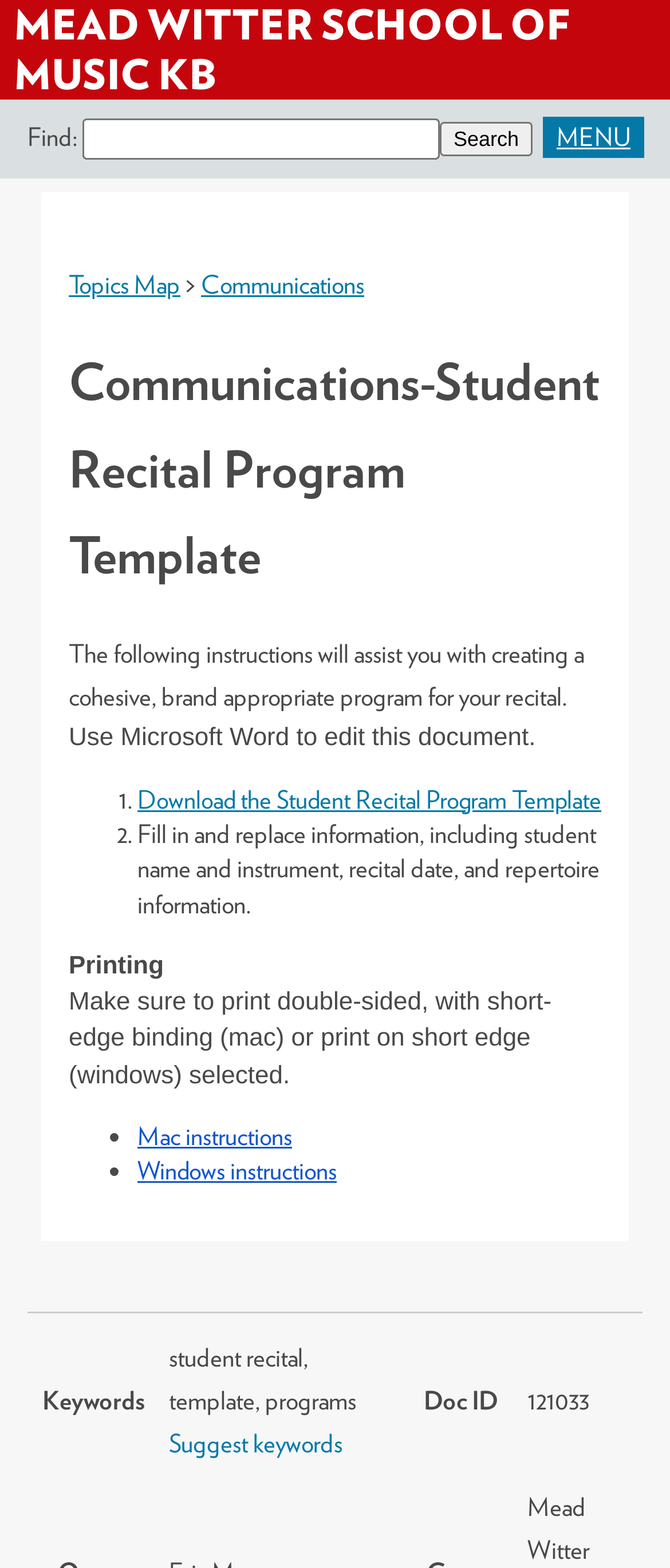Find the bounding box coordinates of the element to click in order to complete the given instruction: "View Mac instructions."

[0.205, 0.715, 0.436, 0.734]